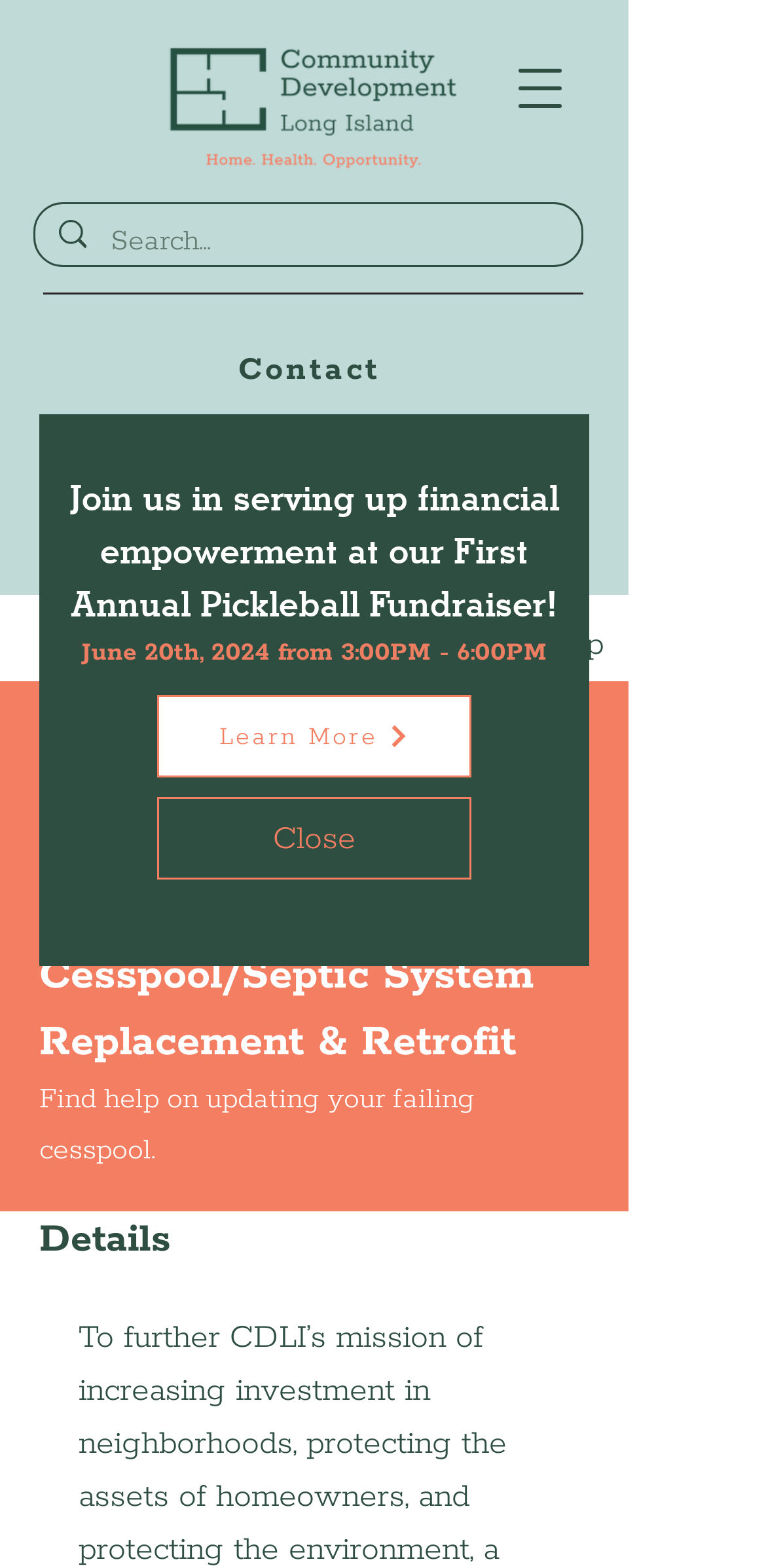Provide a thorough description of this webpage.

The webpage is about Cesspool/Septic System Replacement & Retrofit and how CDLI can help. At the top left, there is a link to "CDLI Brand Guideline" accompanied by an image. Below it, there is a search bar with a magnifying glass icon and a placeholder text "Search...". 

To the right of the search bar, there are two links, "Donate" and "Contact". On the top right, there is a button to open a navigation menu, which contains links to "Home" and "How We Can Help". 

Below the navigation menu, there is a large image of septic system pipes, accompanied by a heading "Cesspool/Septic System Replacement & Retrofit" and a paragraph of text "Find help on updating your failing cesspool." 

Further down, there is a heading "Details" and more content related to cesspool/septic system replacement and retrofit. 

On the page, there is also a dialog box that appears to be a promotional announcement for a fundraising event, with a heading "June 20th, 2024 from 3:00PM - 6:00PM", a brief description, and a "Learn More" link. The dialog box can be closed with a "Close" button.